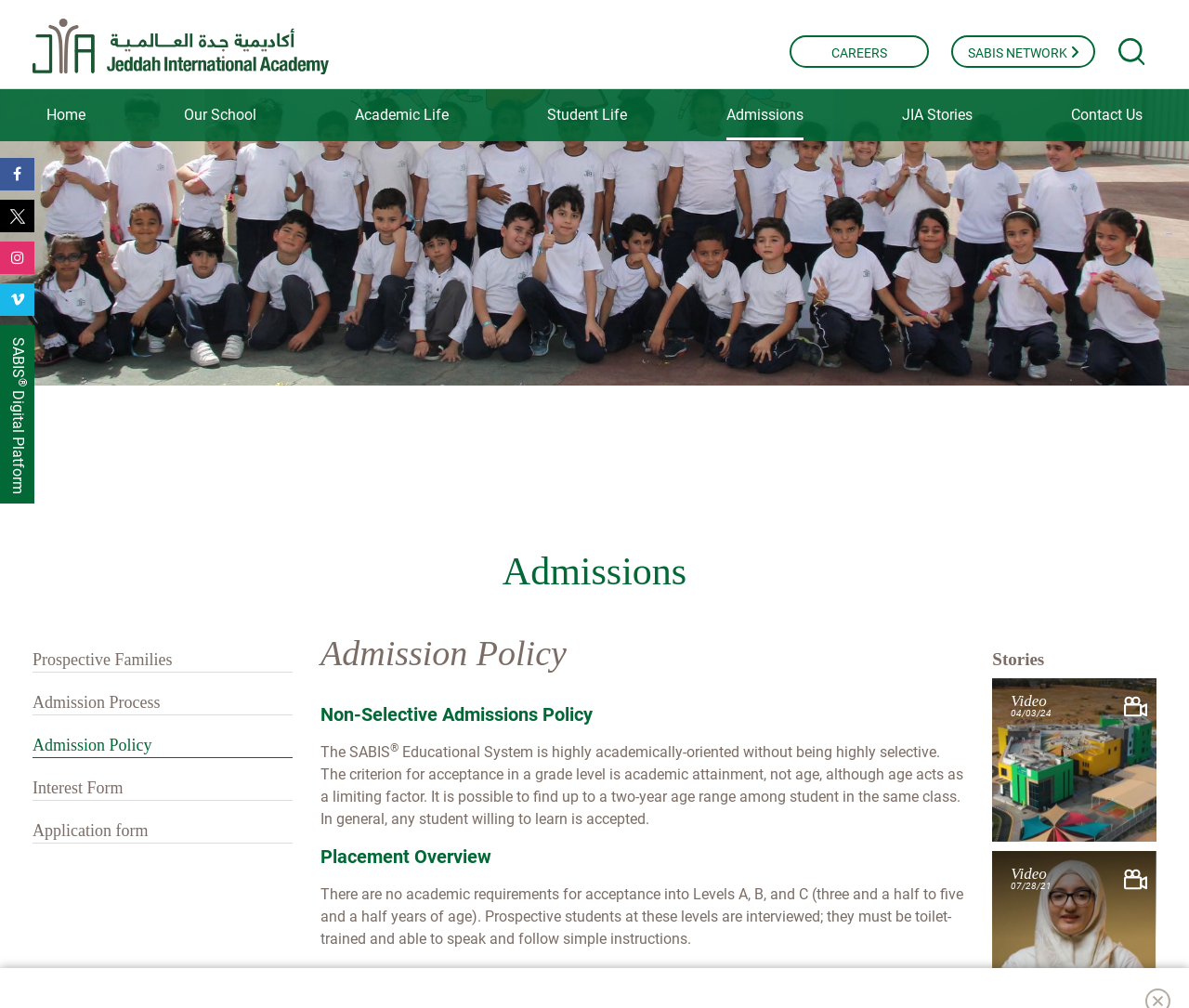Determine the bounding box for the described HTML element: "Home". Ensure the coordinates are four float numbers between 0 and 1 in the format [left, top, right, bottom].

[0.039, 0.105, 0.072, 0.143]